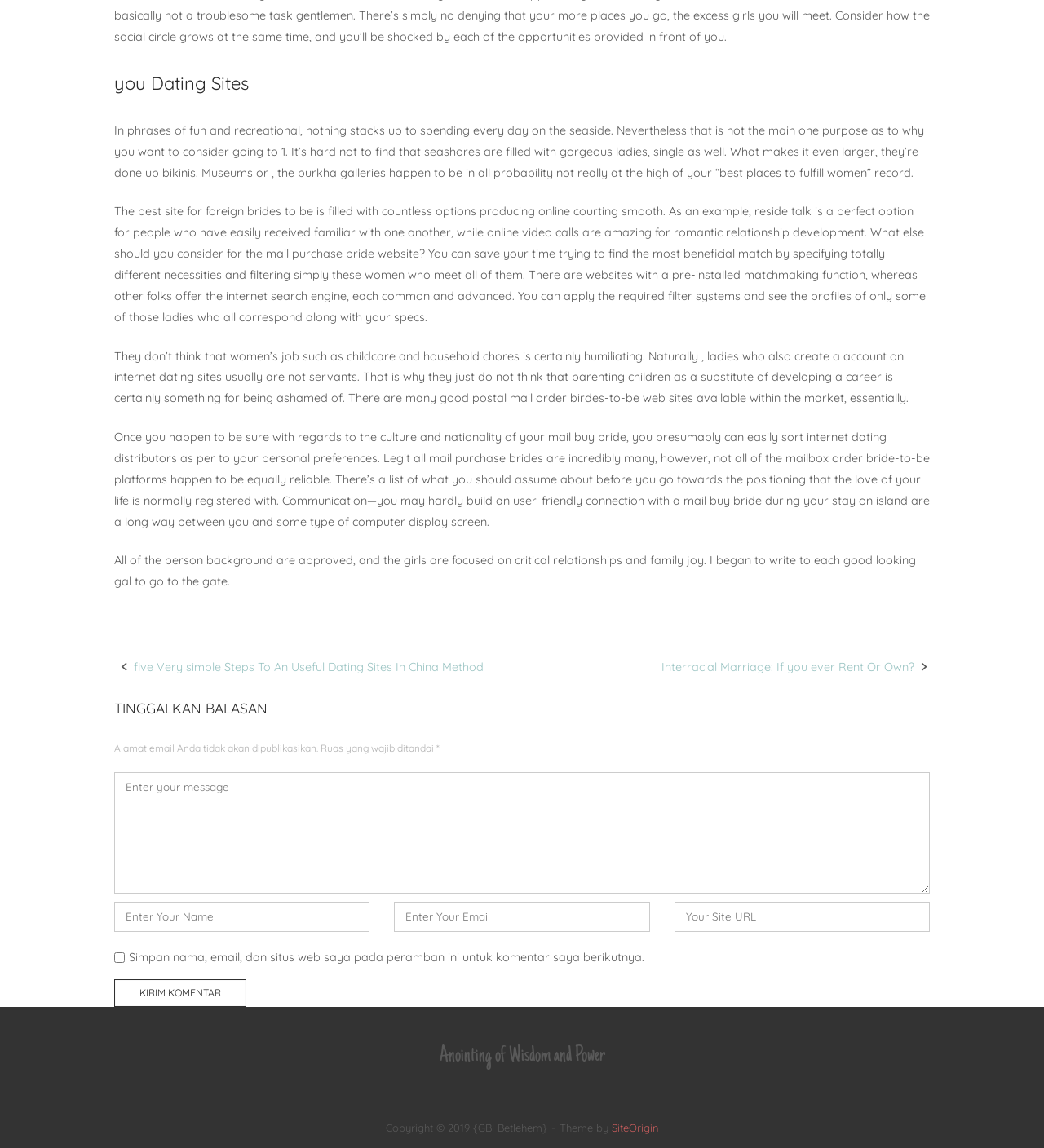Please specify the bounding box coordinates in the format (top-left x, top-left y, bottom-right x, bottom-right y), with all values as floating point numbers between 0 and 1. Identify the bounding box of the UI element described by: name="submit" value="Kirim Komentar"

[0.109, 0.853, 0.236, 0.877]